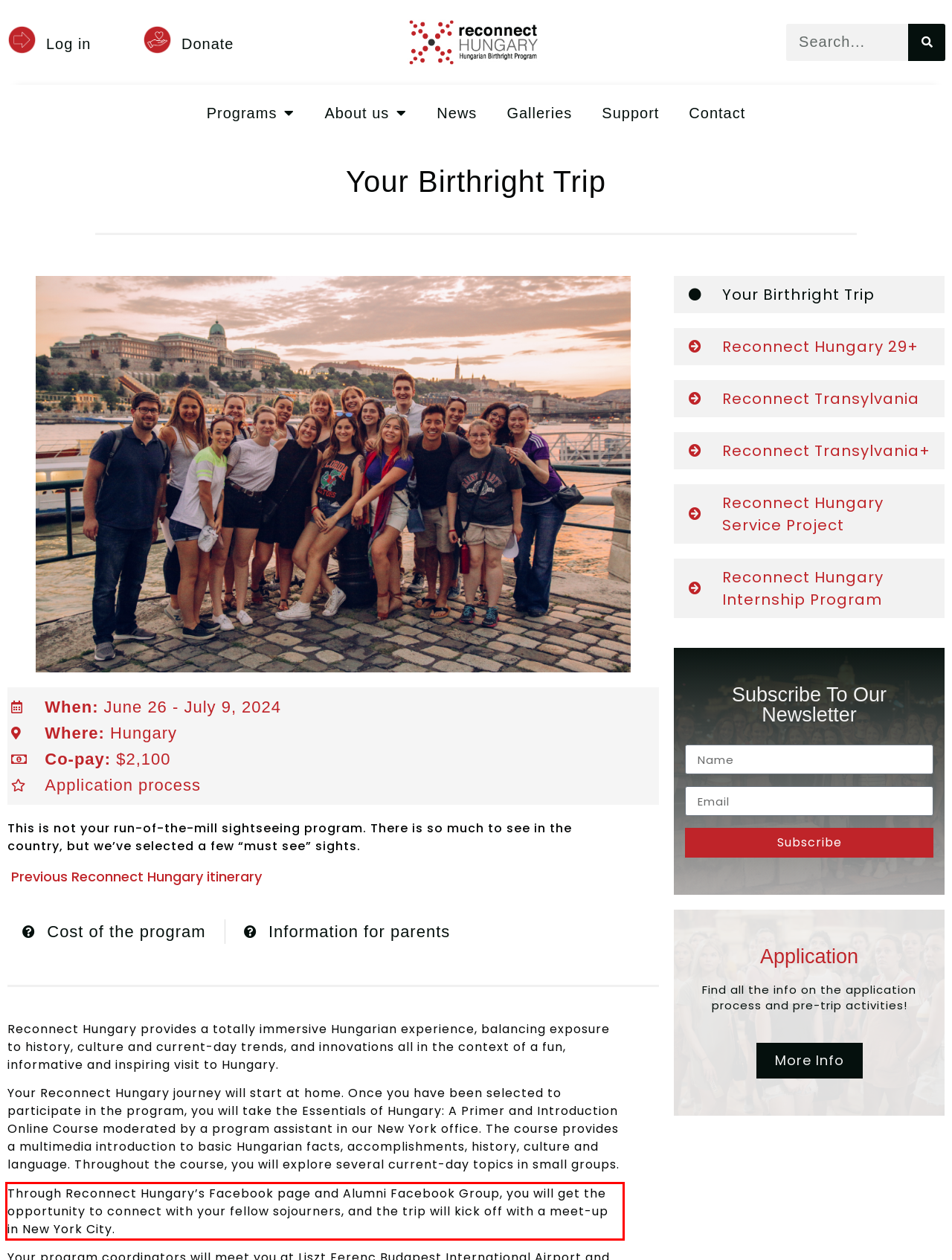You are given a screenshot showing a webpage with a red bounding box. Perform OCR to capture the text within the red bounding box.

Through Reconnect Hungary’s Facebook page and Alumni Facebook Group, you will get the opportunity to connect with your fellow sojourners, and the trip will kick off with a meet-up in New York City.